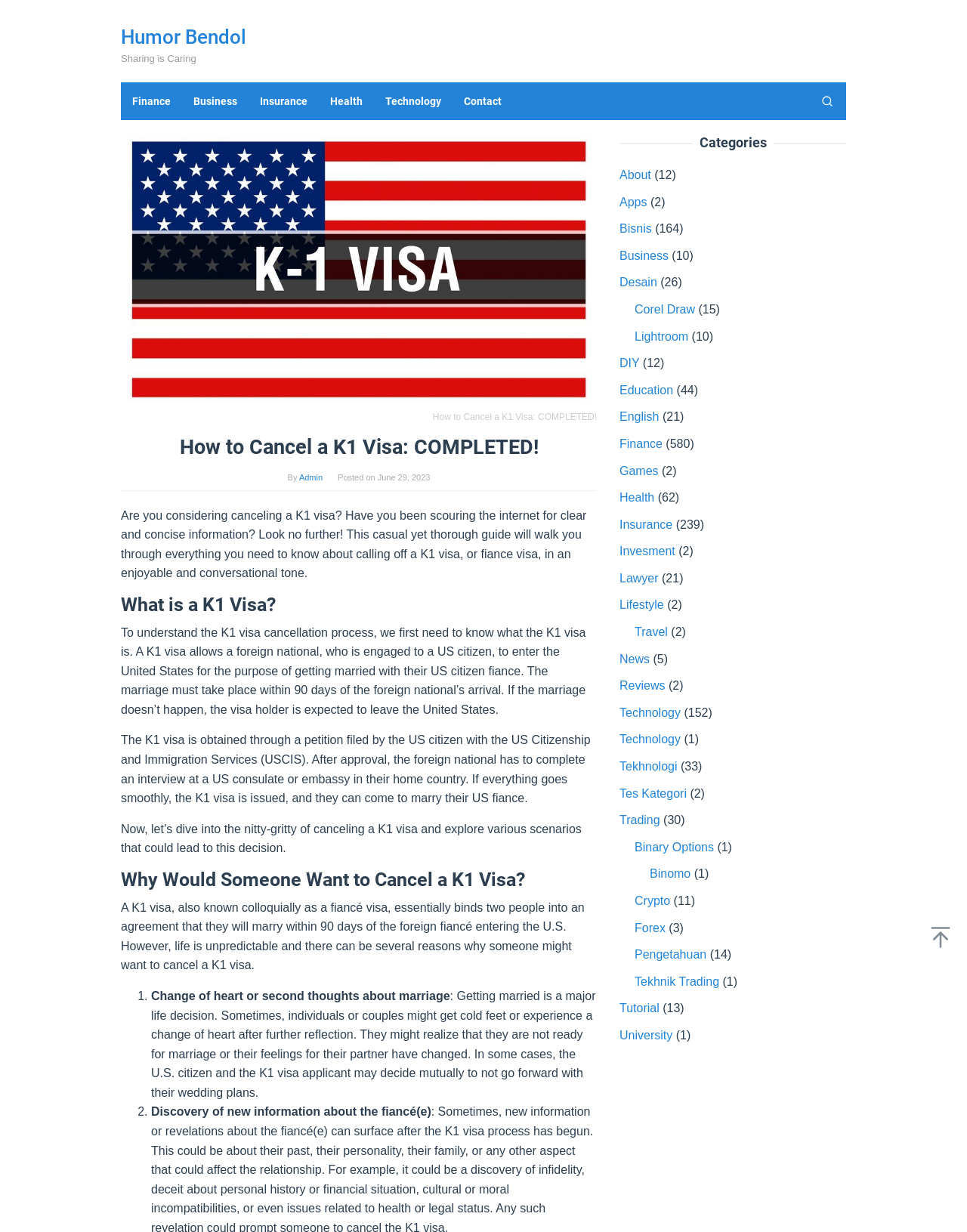Provide a one-word or short-phrase response to the question:
How many categories are listed on the webpage?

Over 20